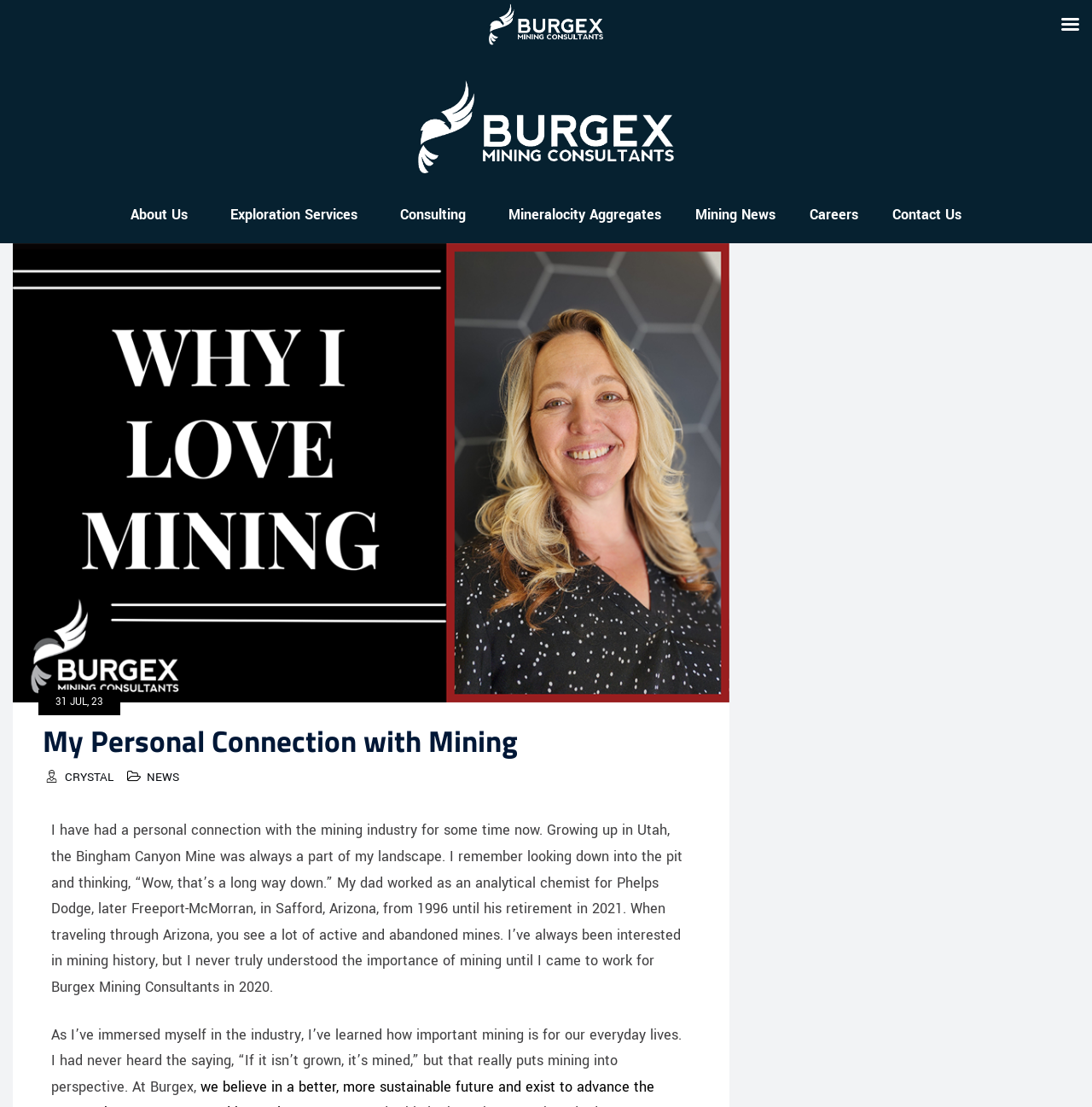Determine the bounding box coordinates for the area that needs to be clicked to fulfill this task: "Share this article on Facebook". The coordinates must be given as four float numbers between 0 and 1, i.e., [left, top, right, bottom].

None